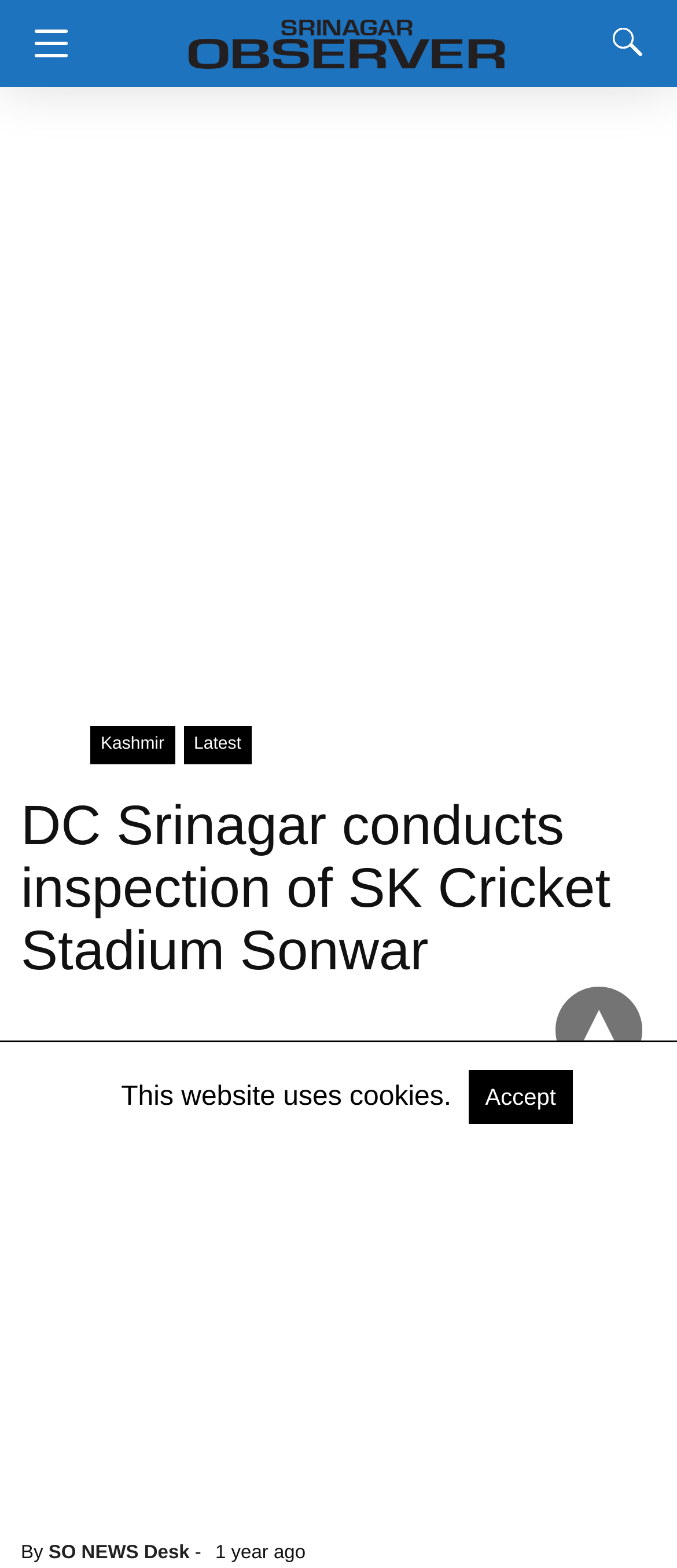Bounding box coordinates are to be given in the format (top-left x, top-left y, bottom-right x, bottom-right y). All values must be floating point numbers between 0 and 1. Provide the bounding box coordinate for the UI element described as: title="back to top"

[0.821, 0.629, 0.949, 0.685]